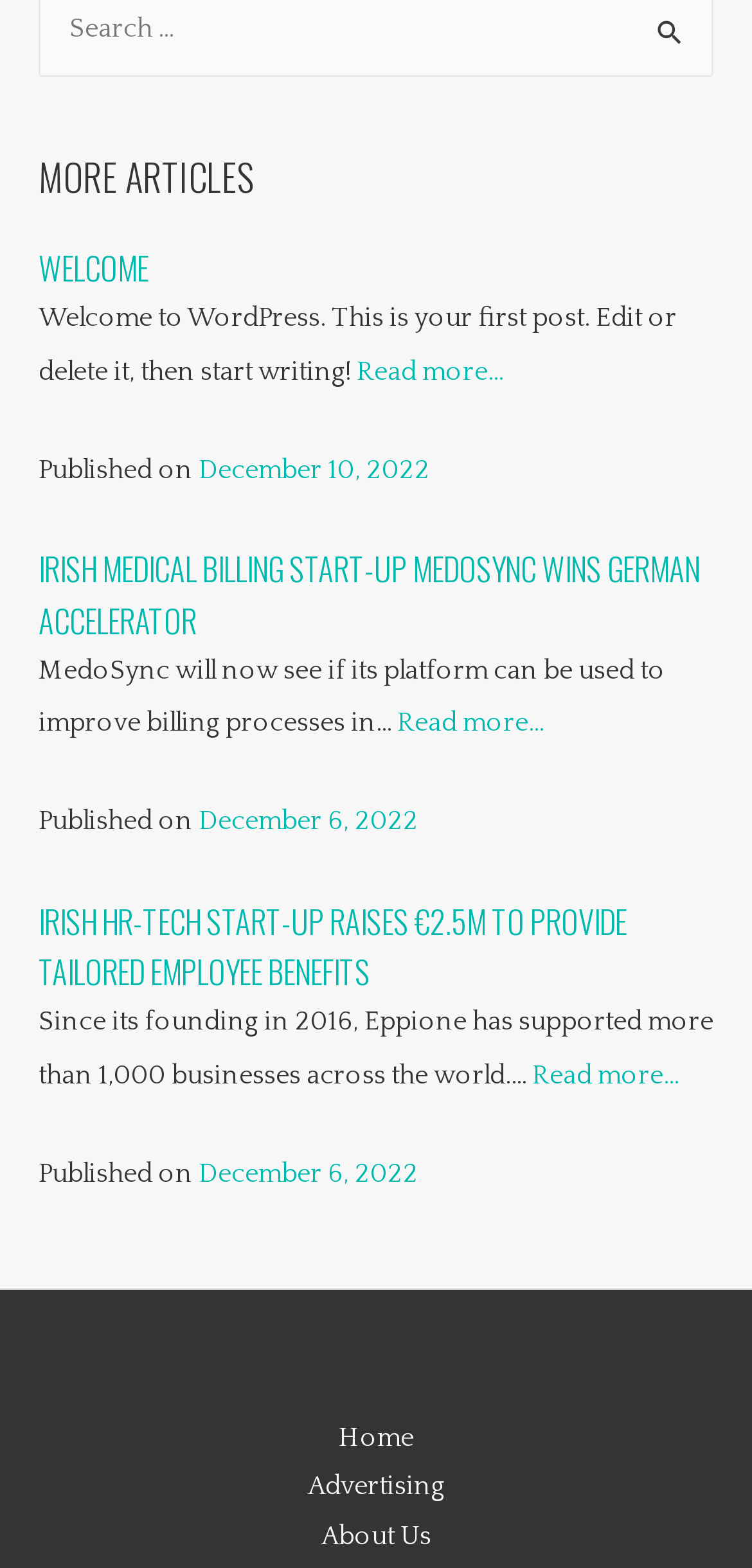Answer briefly with one word or phrase:
How many articles are displayed on the page?

3